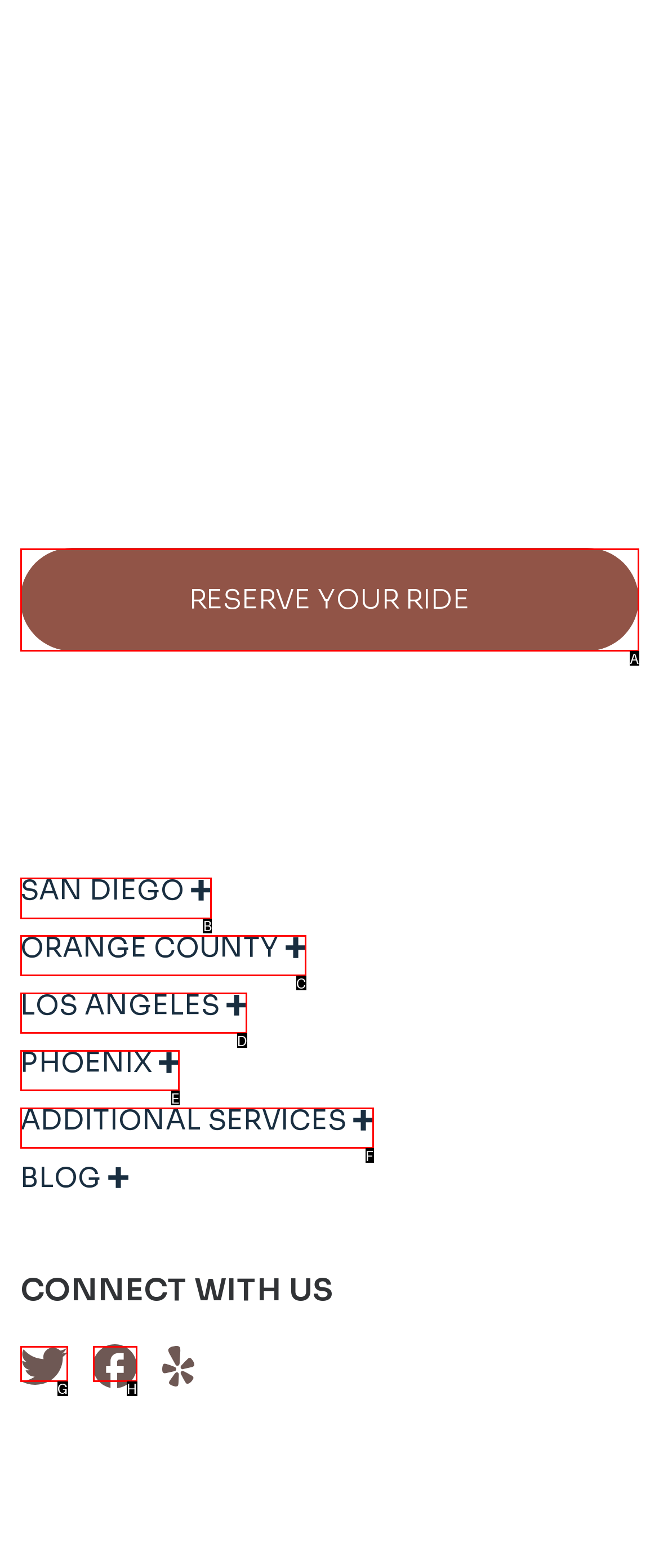Find the appropriate UI element to complete the task: Visit 'SAN DIEGO'. Indicate your choice by providing the letter of the element.

B